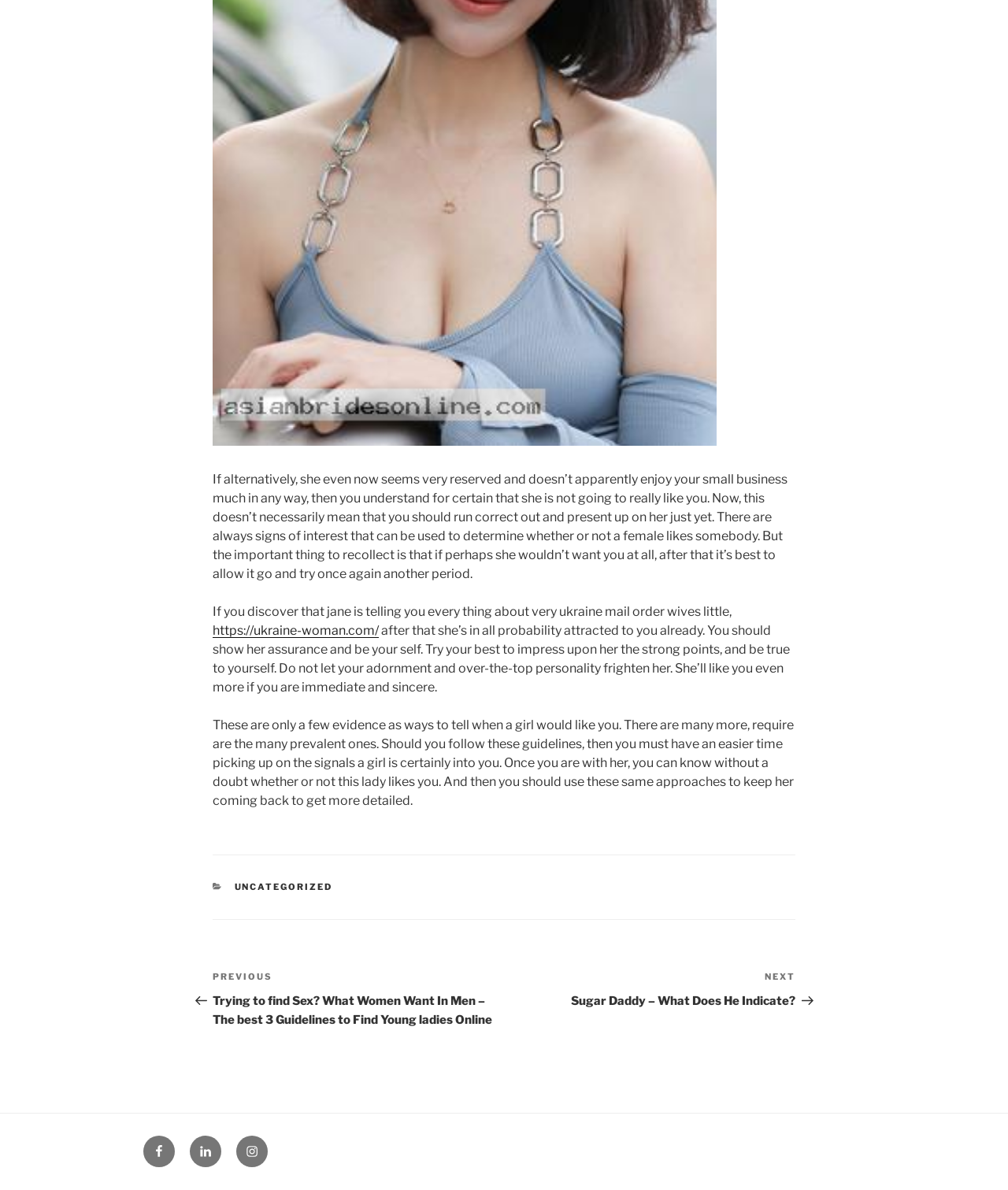What is the category of the post?
Please respond to the question with a detailed and well-explained answer.

The category of the post is mentioned in the footer section of the webpage, and it is labeled as UNCATEGORIZED.